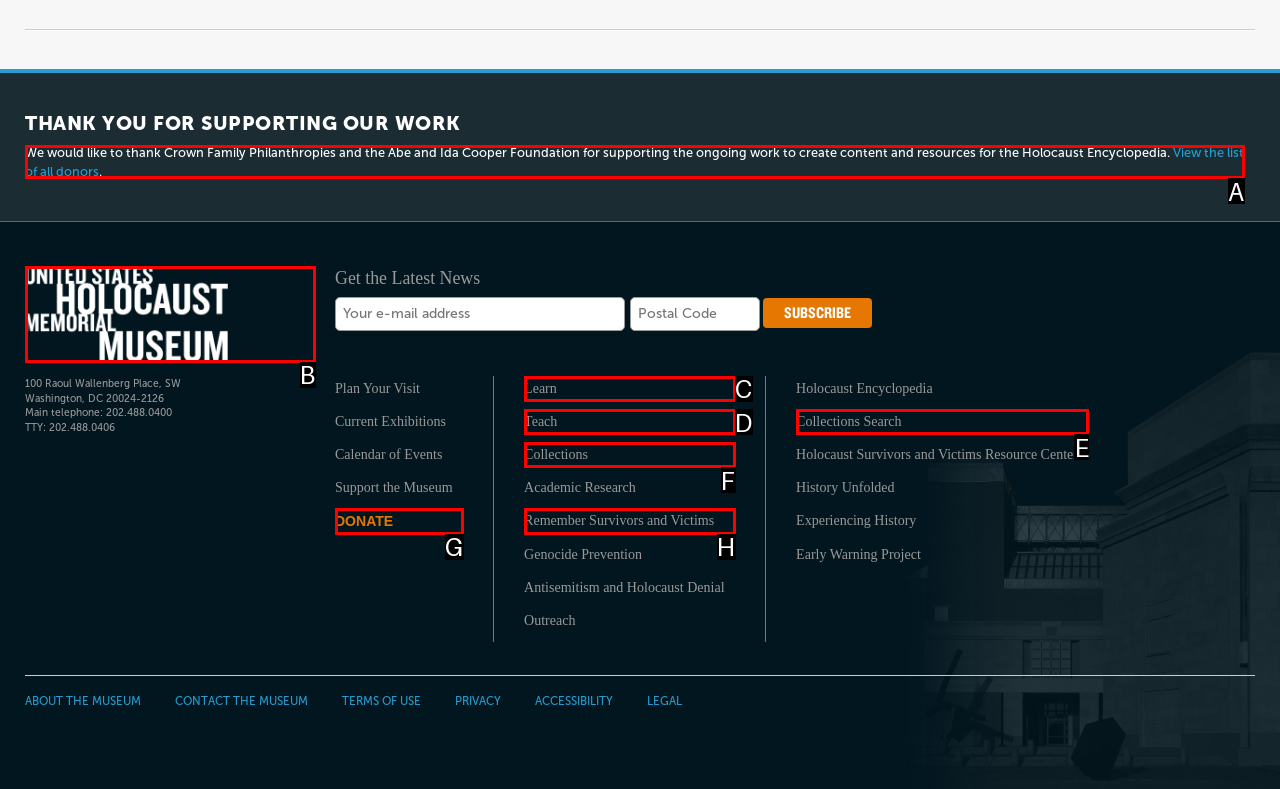Select the HTML element that corresponds to the description: Donate
Reply with the letter of the correct option from the given choices.

G